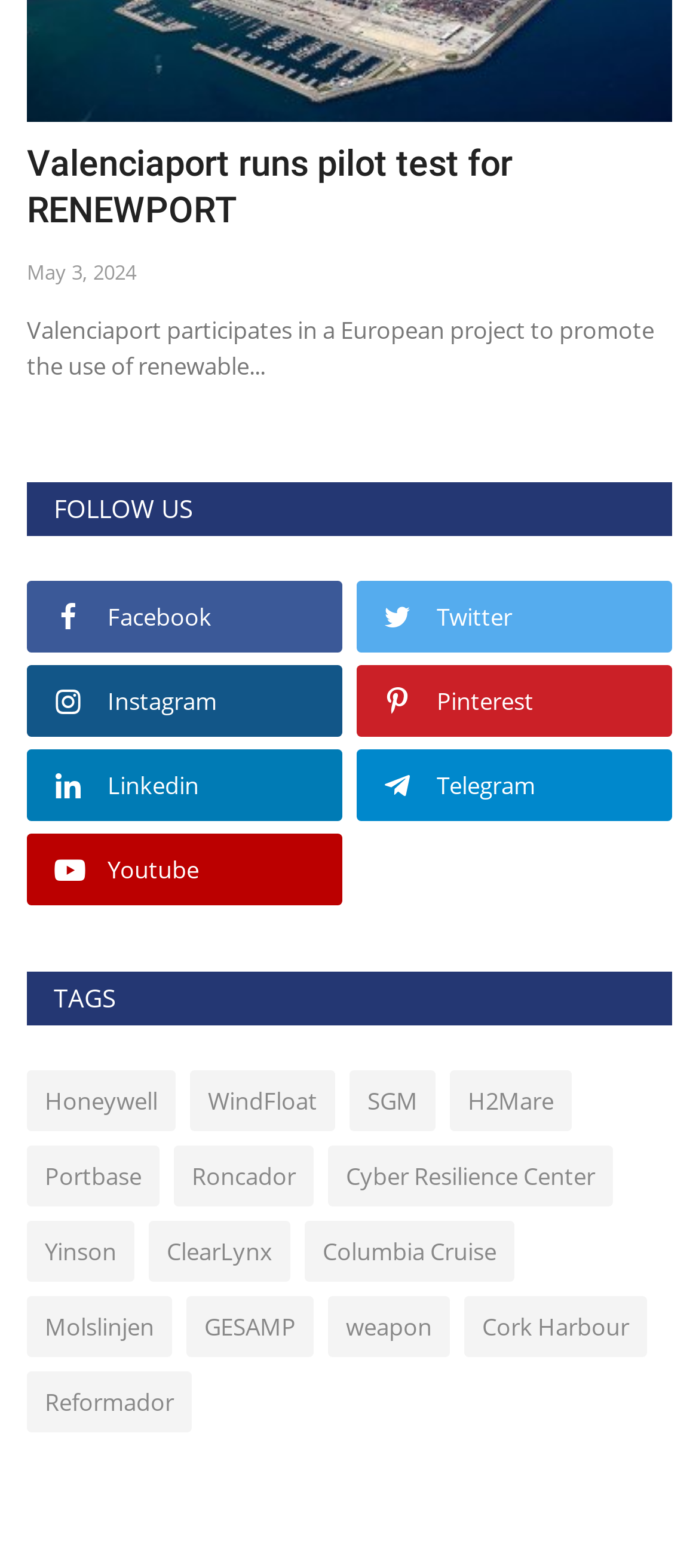Please provide a comprehensive response to the question below by analyzing the image: 
How many social media platforms are listed?

The 'FOLLOW US' section lists 6 social media platforms, including Facebook, Twitter, Instagram, Pinterest, Linkedin, and Youtube.